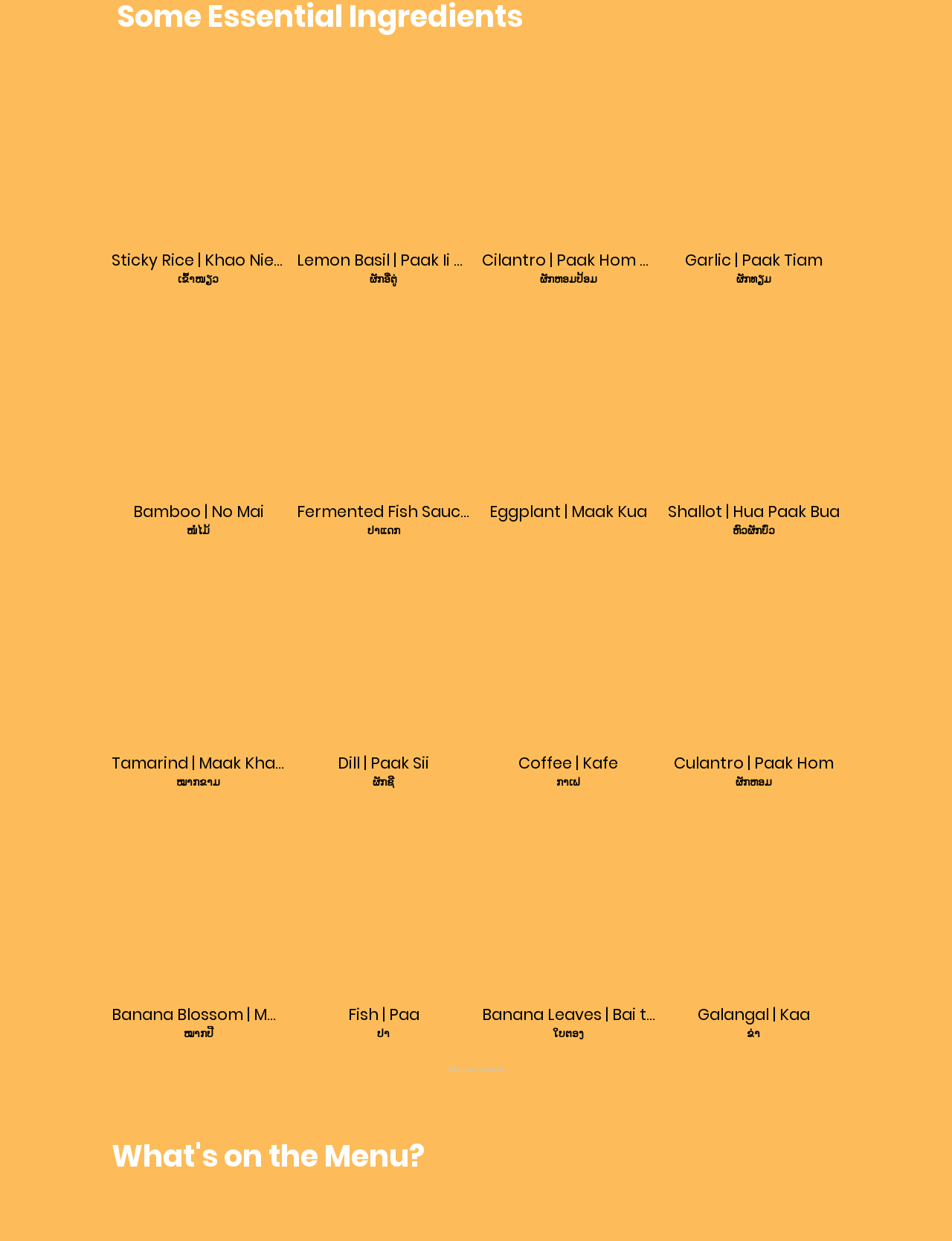Find the bounding box coordinates of the element's region that should be clicked in order to follow the given instruction: "Click the Sticky Rice button". The coordinates should consist of four float numbers between 0 and 1, i.e., [left, top, right, bottom].

[0.117, 0.053, 0.3, 0.246]